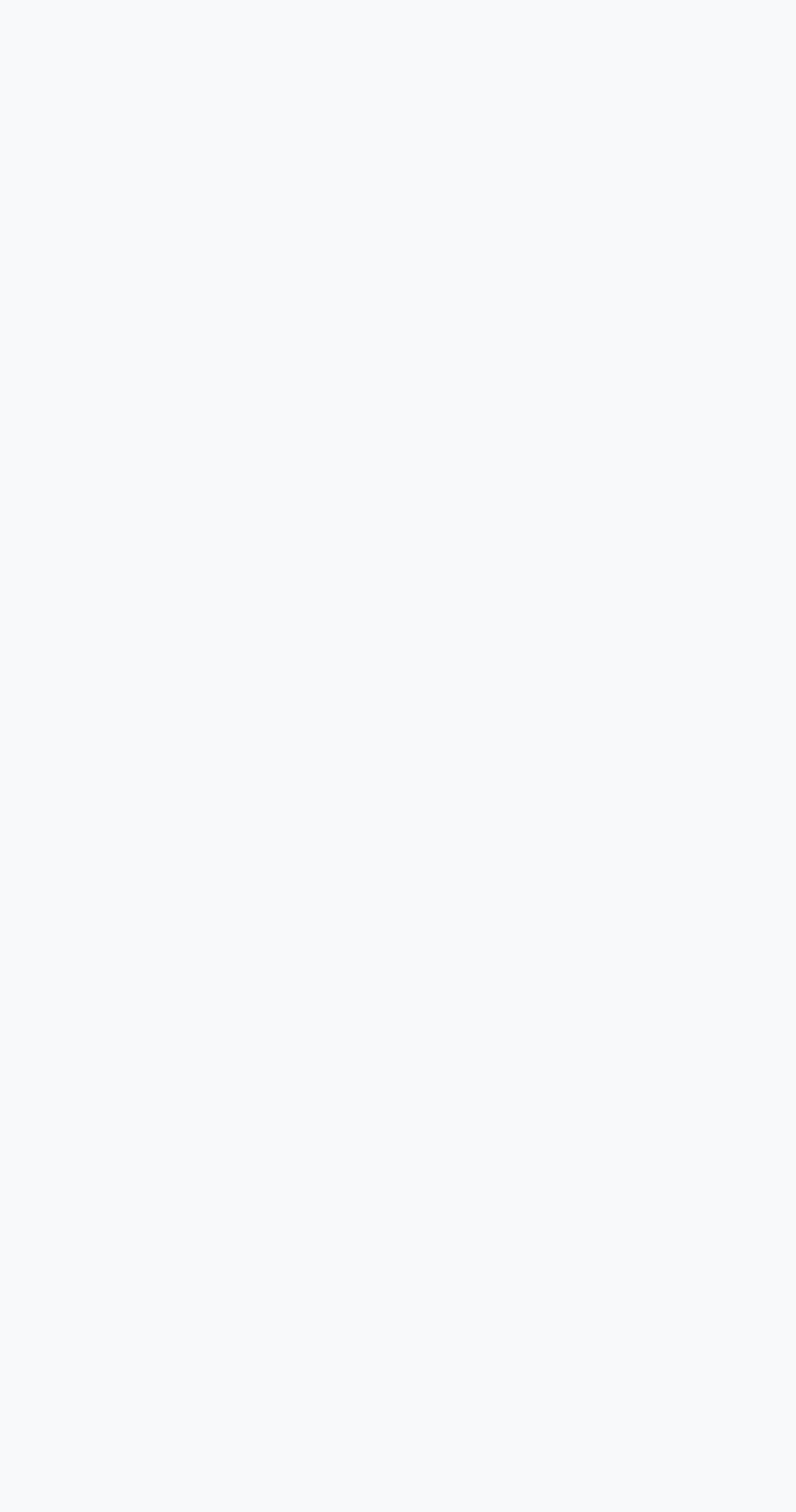Determine the bounding box coordinates for the clickable element required to fulfill the instruction: "read the news". Provide the coordinates as four float numbers between 0 and 1, i.e., [left, top, right, bottom].

[0.297, 0.269, 0.439, 0.294]